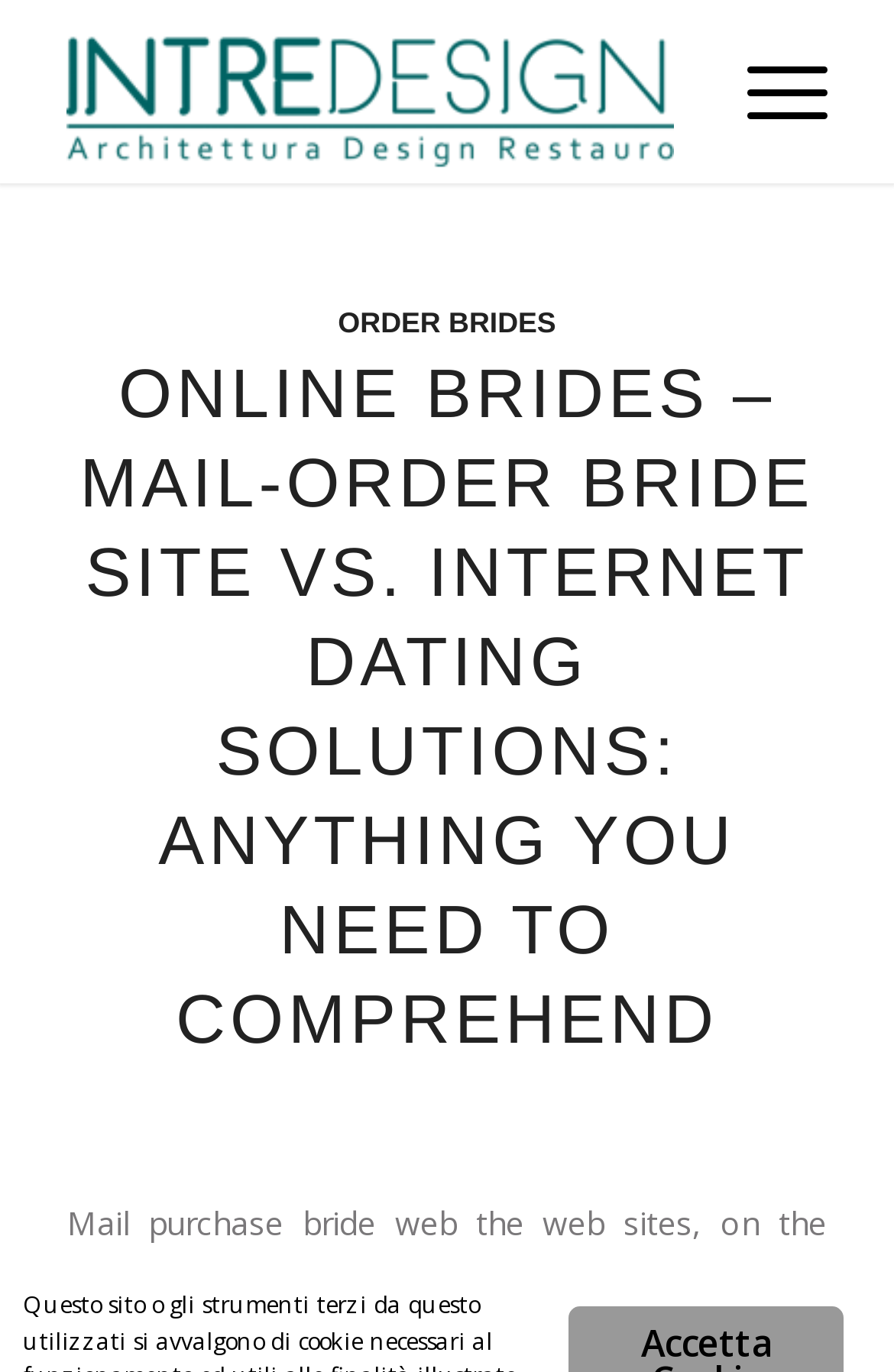Please determine and provide the text content of the webpage's heading.

ONLINE BRIDES – MAIL-ORDER BRIDE SITE VS. INTERNET DATING SOLUTIONS: ANYTHING YOU NEED TO COMPREHEND